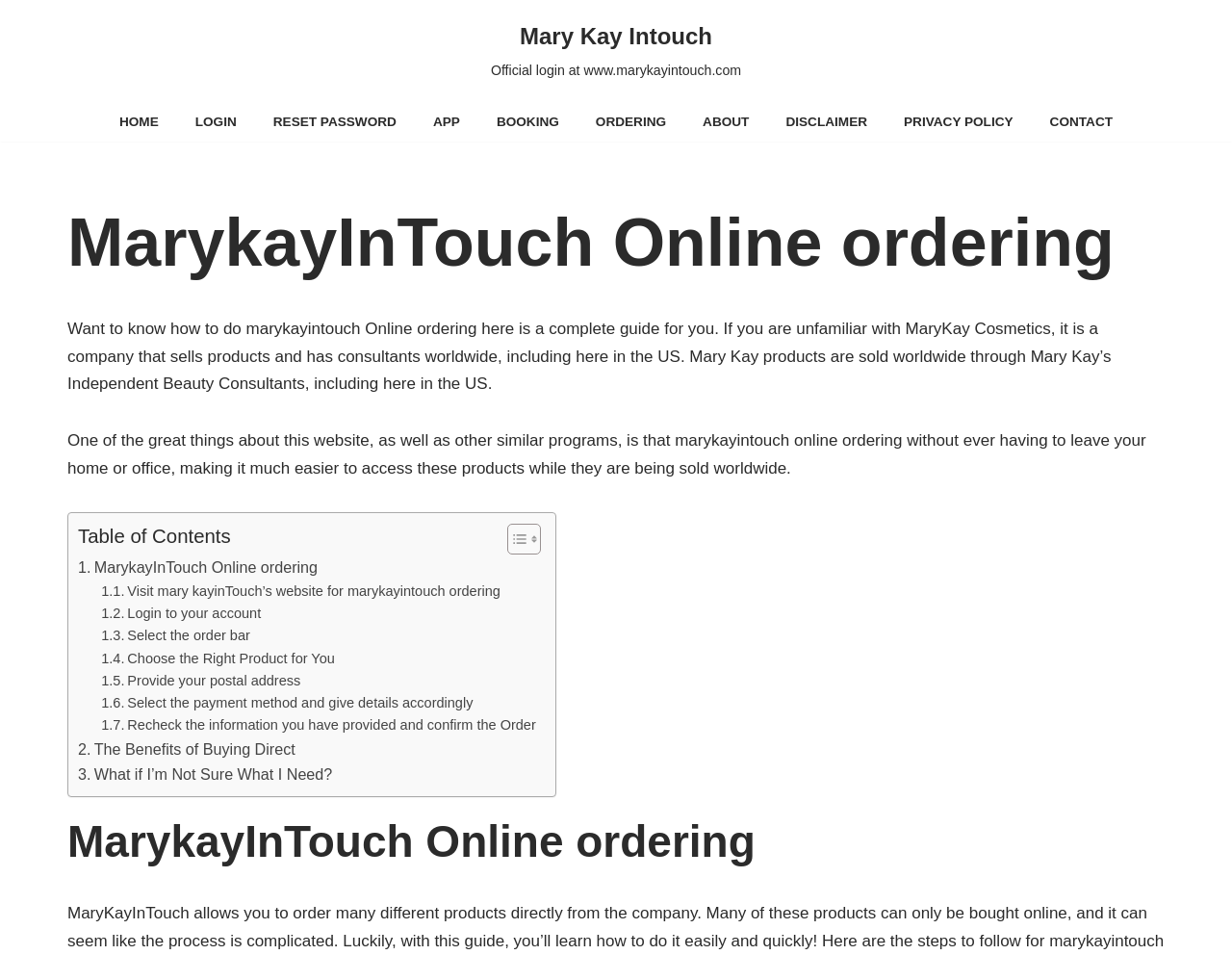What is the benefit of buying direct from Mary Kay?
Refer to the screenshot and deliver a thorough answer to the question presented.

According to the webpage, there is a section that discusses the benefits of buying direct from Mary Kay, but the specific benefits are not explicitly stated.